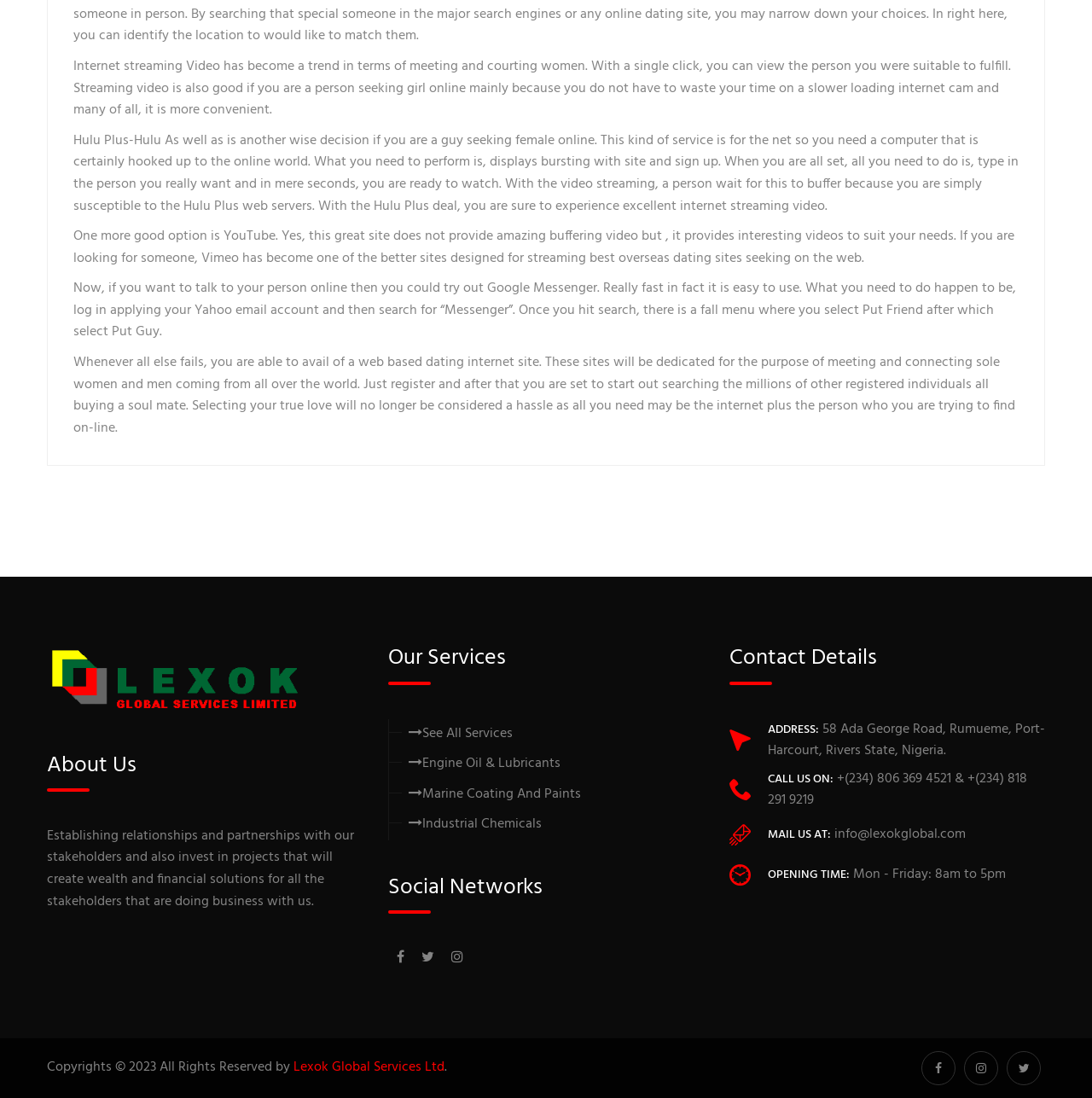Mark the bounding box of the element that matches the following description: "parent_node: Lexok Global".

[0.918, 0.361, 0.961, 0.404]